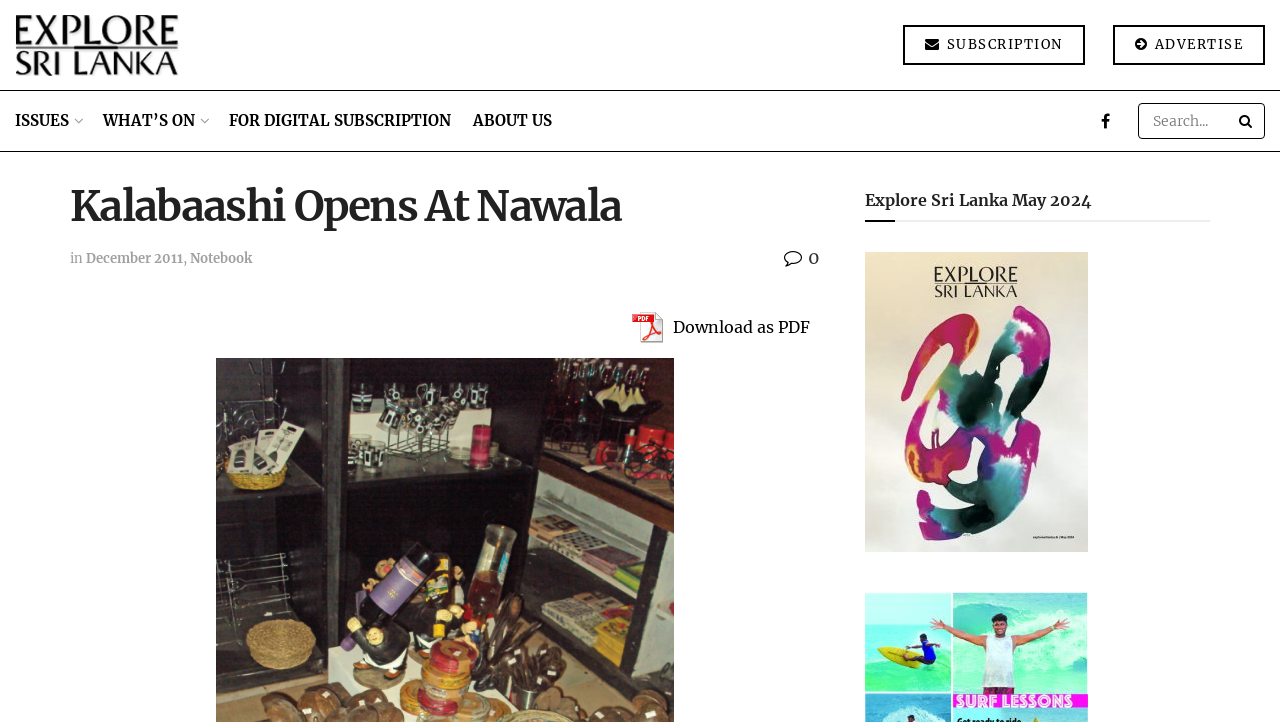What is the purpose of the search bar?
Please provide a detailed and thorough answer to the question.

The search bar is a textbox with a search button next to it, indicating that it is used to search for specific content within the webpage or website. This is a common functionality found on many websites, and its purpose is to help users quickly find what they are looking for.